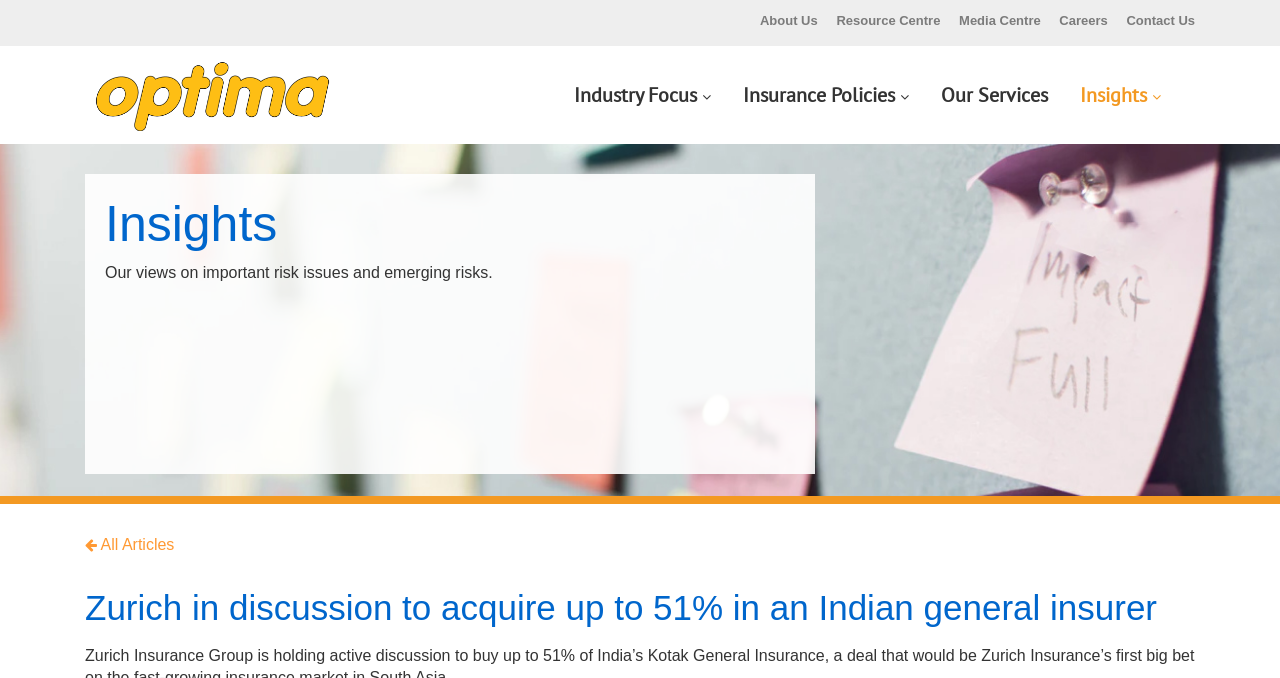Determine the bounding box coordinates for the element that should be clicked to follow this instruction: "Click on About Us". The coordinates should be given as four float numbers between 0 and 1, in the format [left, top, right, bottom].

[0.594, 0.019, 0.639, 0.041]